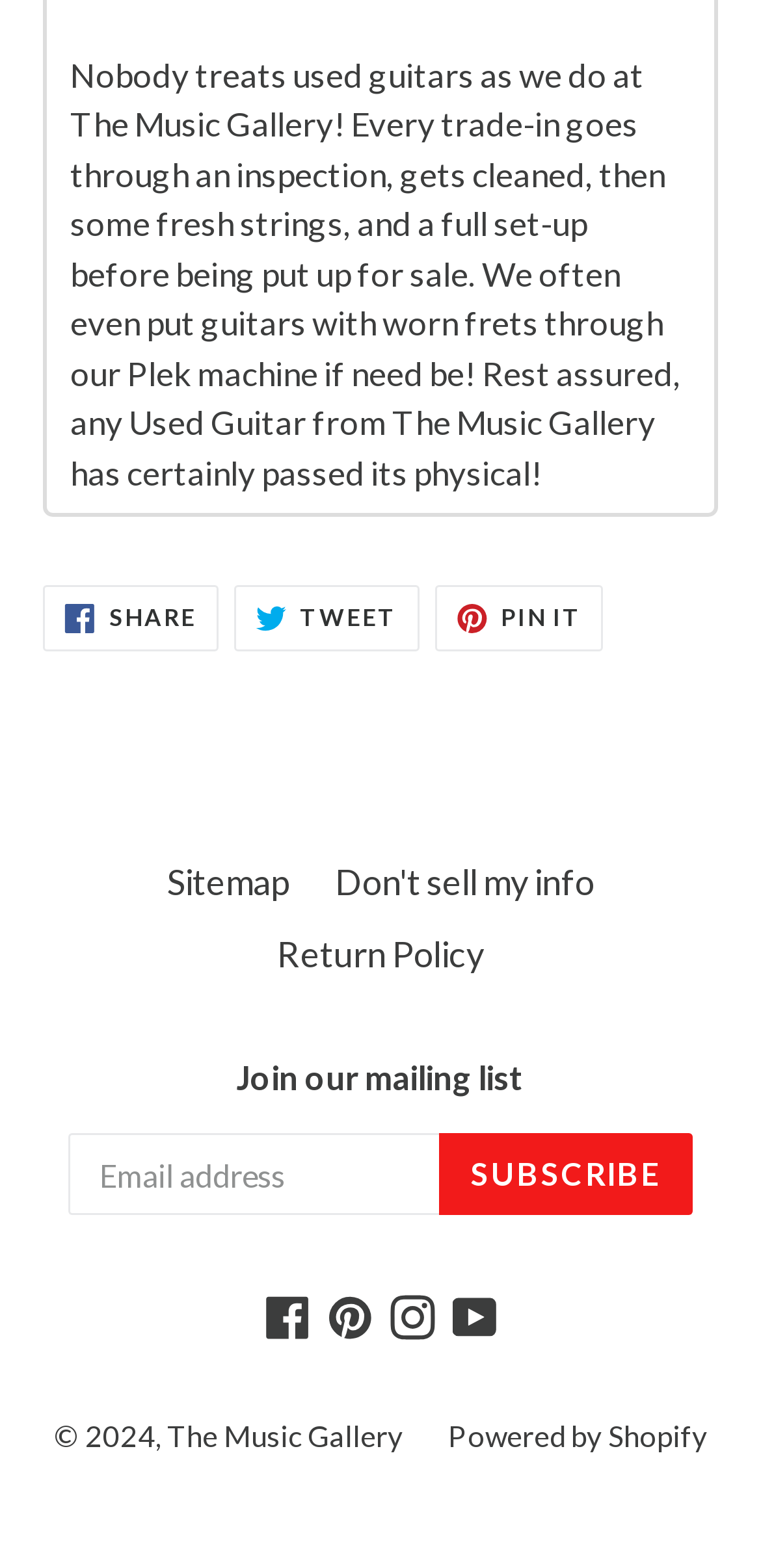Respond to the question below with a single word or phrase:
What is the copyright year of the website?

2024